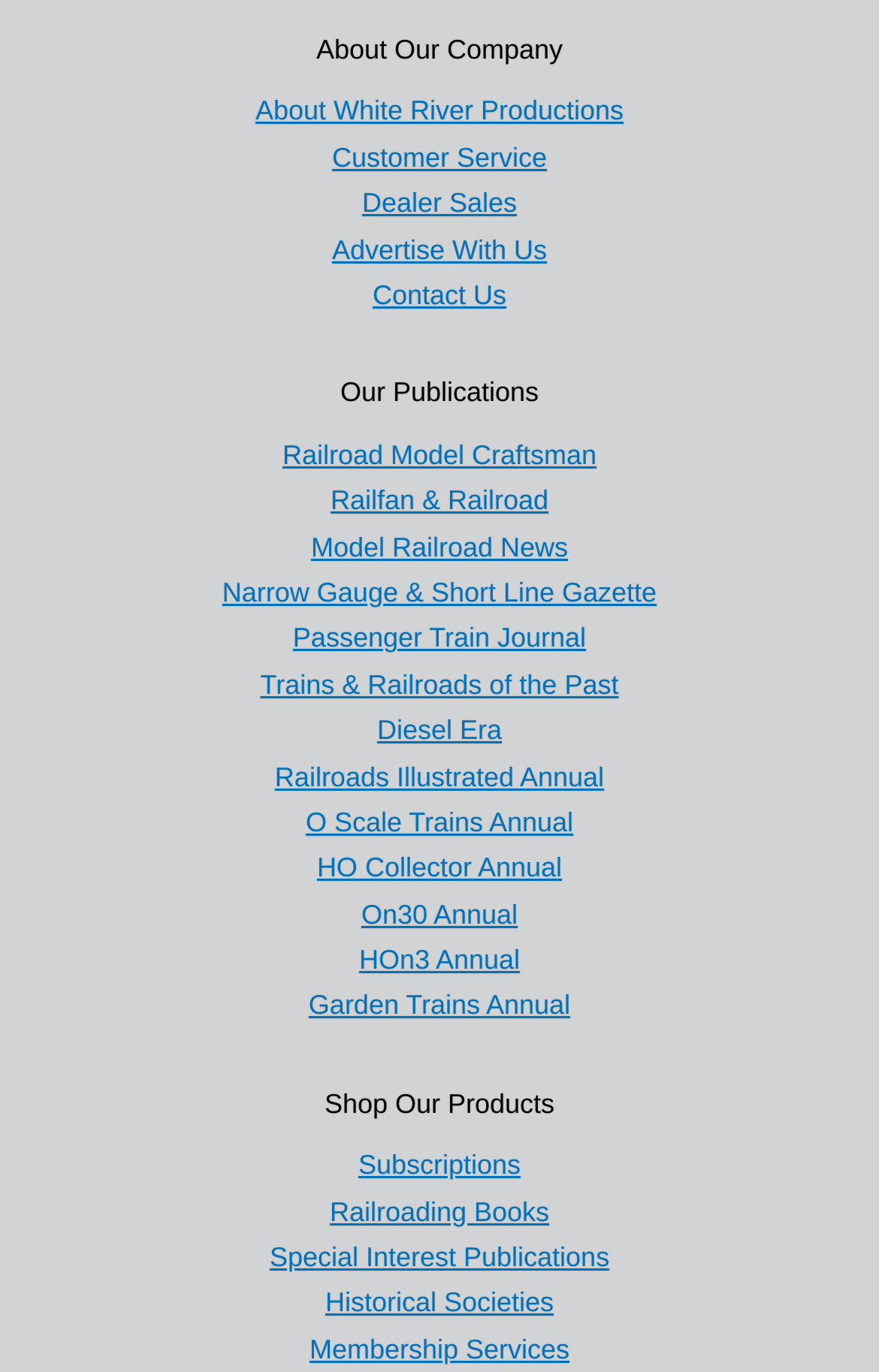What is the last publication listed?
Please ensure your answer to the question is detailed and covers all necessary aspects.

I looked at the list of publications under the 'Our Publications' heading and found that the last one listed is 'Garden Trains Annual'.